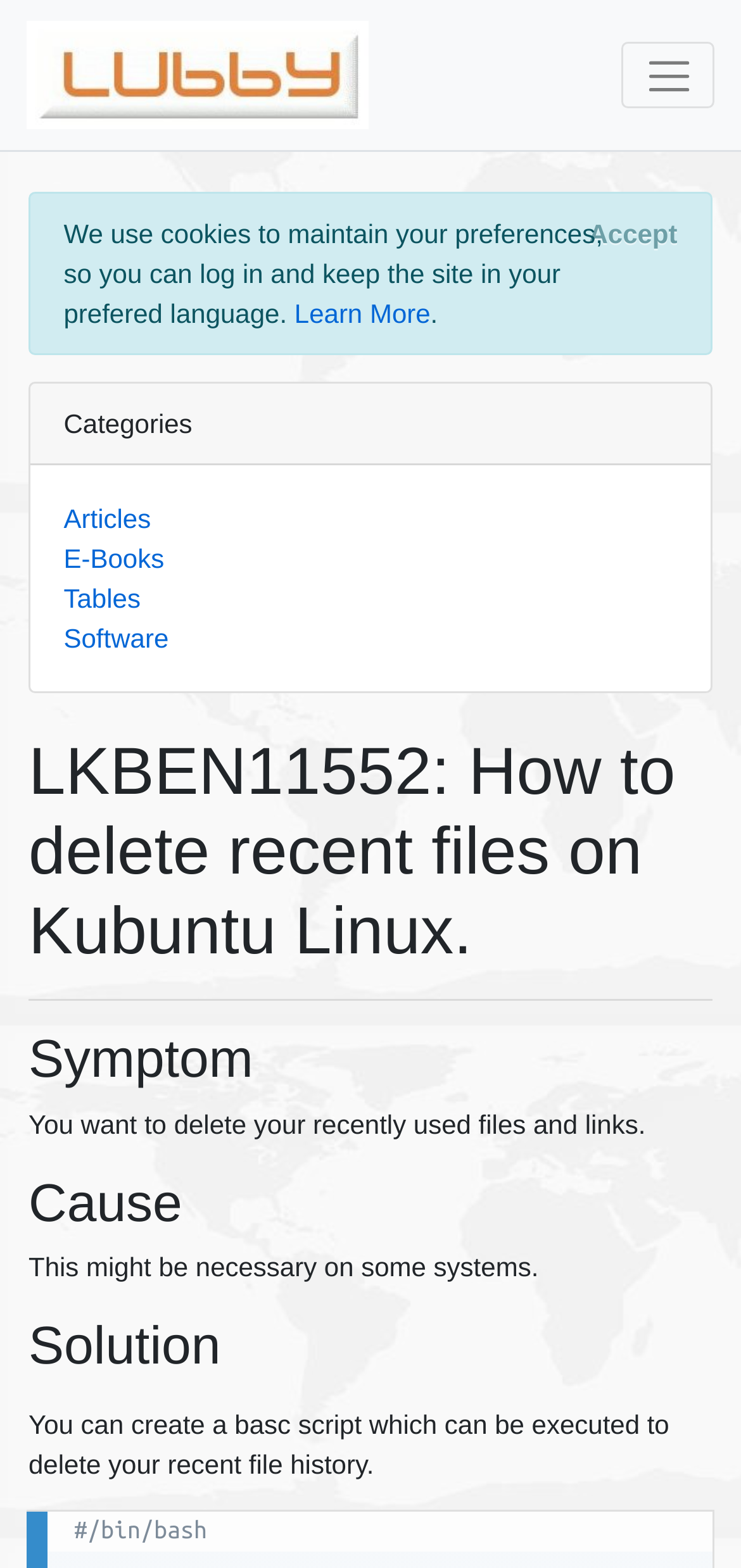Give a one-word or short phrase answer to this question: 
What is the reason for deleting recent files on some systems?

It might be necessary